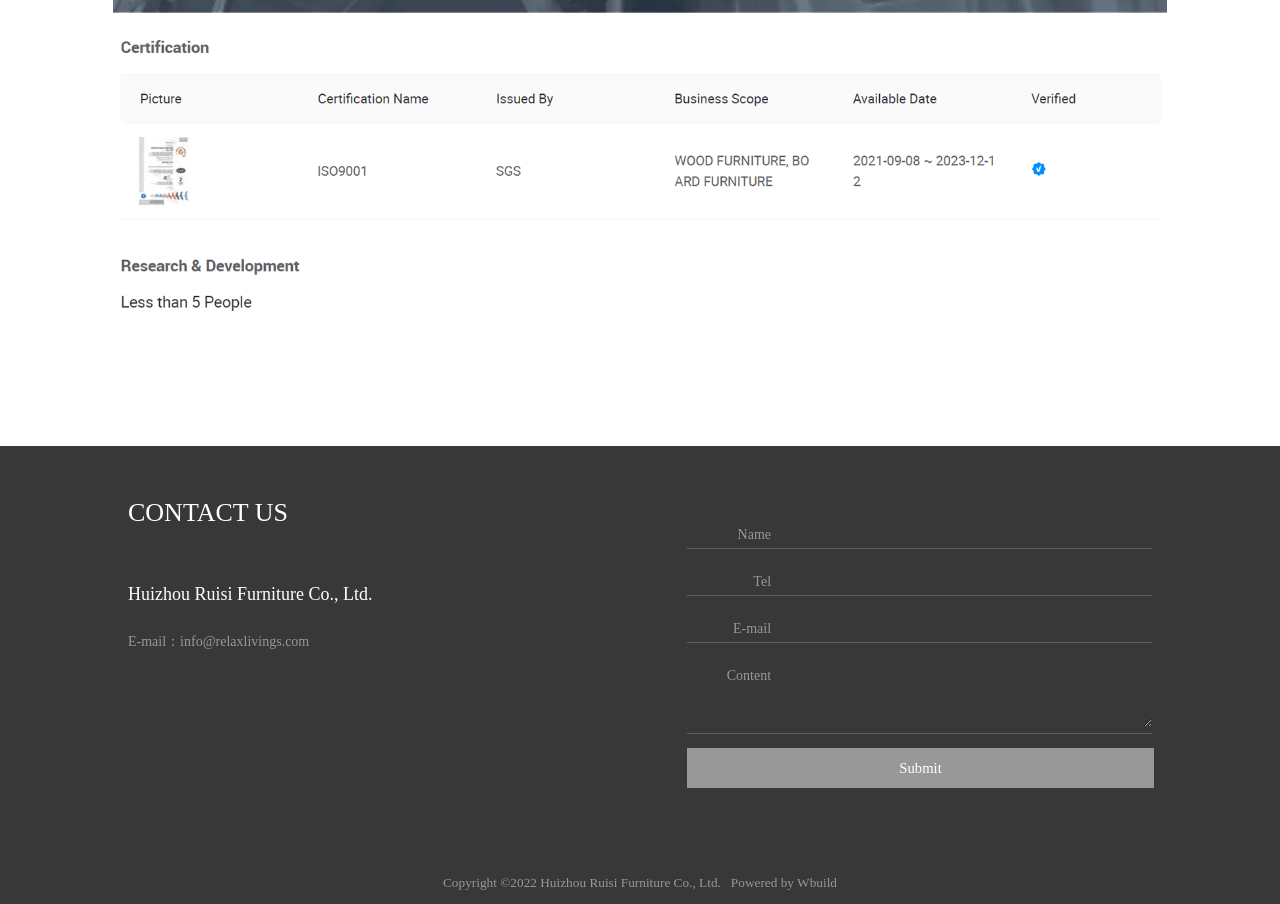Find the bounding box coordinates for the UI element whose description is: "Powered by Wbuild". The coordinates should be four float numbers between 0 and 1, in the format [left, top, right, bottom].

[0.568, 0.968, 0.654, 0.984]